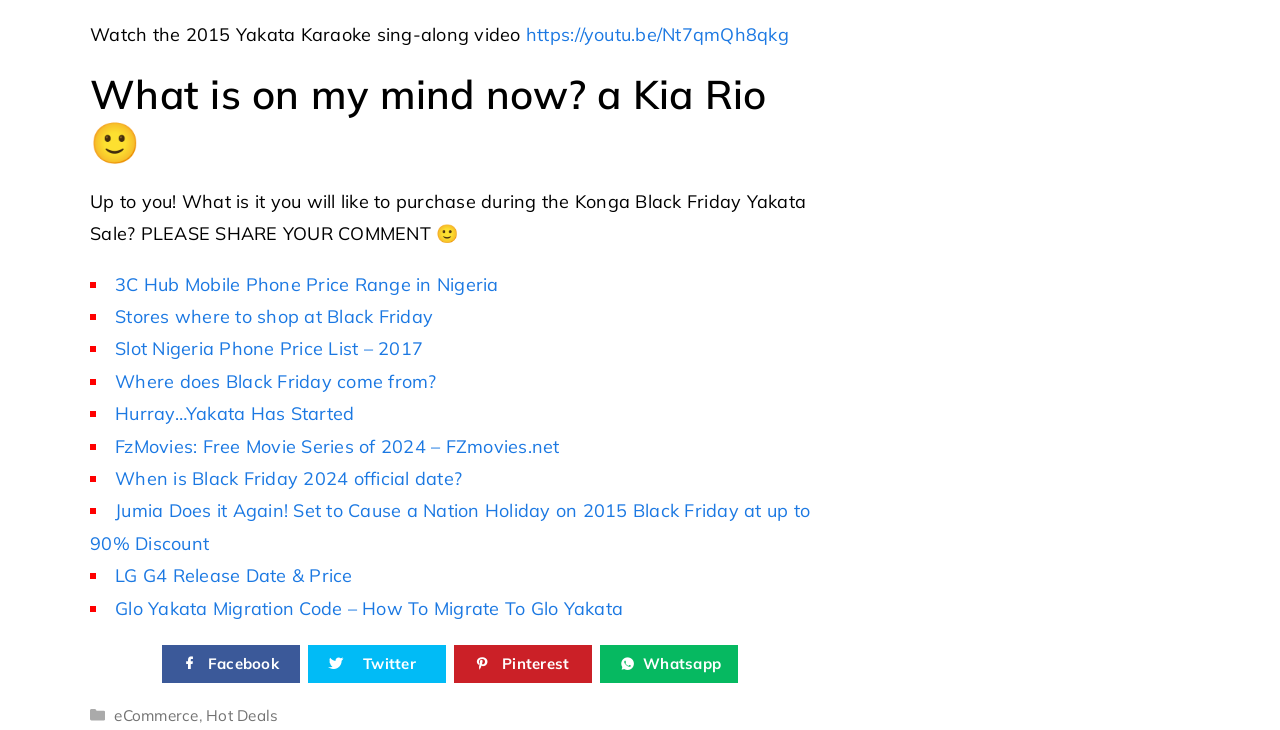Use a single word or phrase to answer the following:
What is the last link about?

LG G4 Release Date & Price